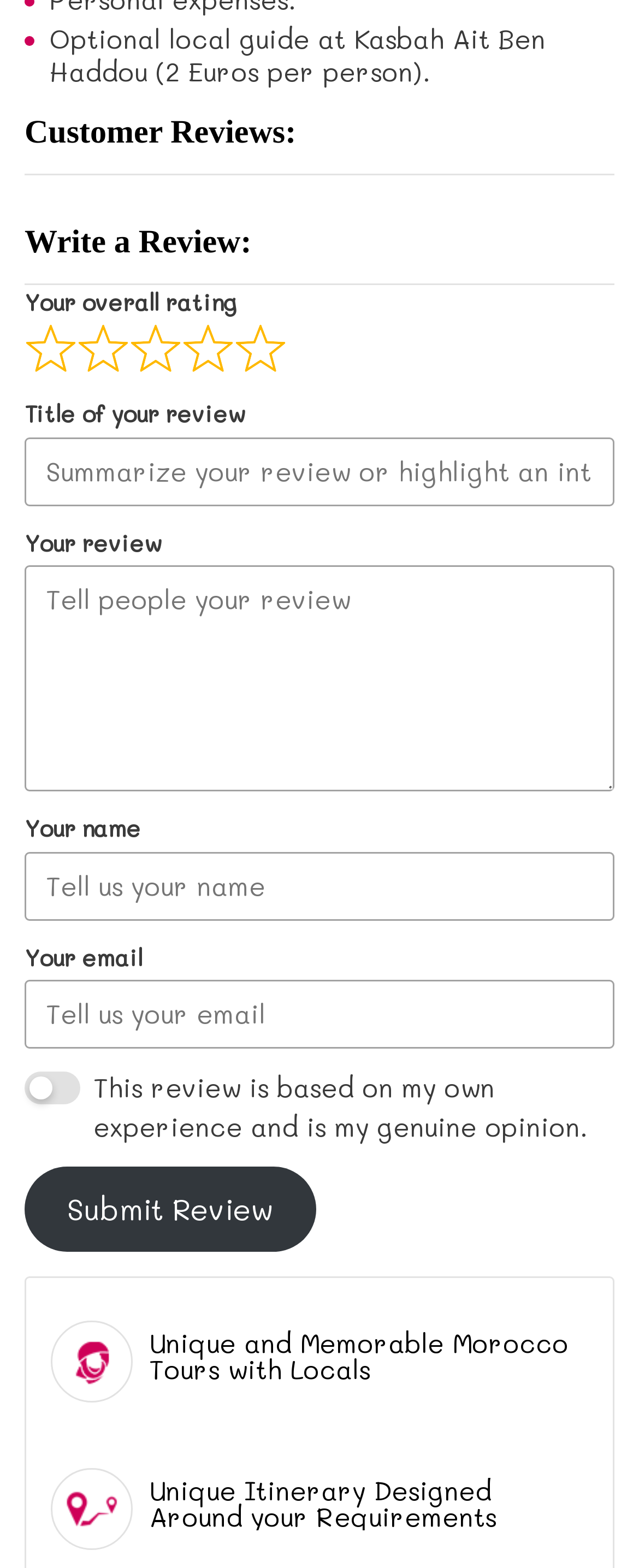Find the bounding box coordinates for the HTML element described in this sentence: "parent_node: ​ name="site-reviews[terms]" value="1"". Provide the coordinates as four float numbers between 0 and 1, in the format [left, top, right, bottom].

[0.038, 0.684, 0.126, 0.704]